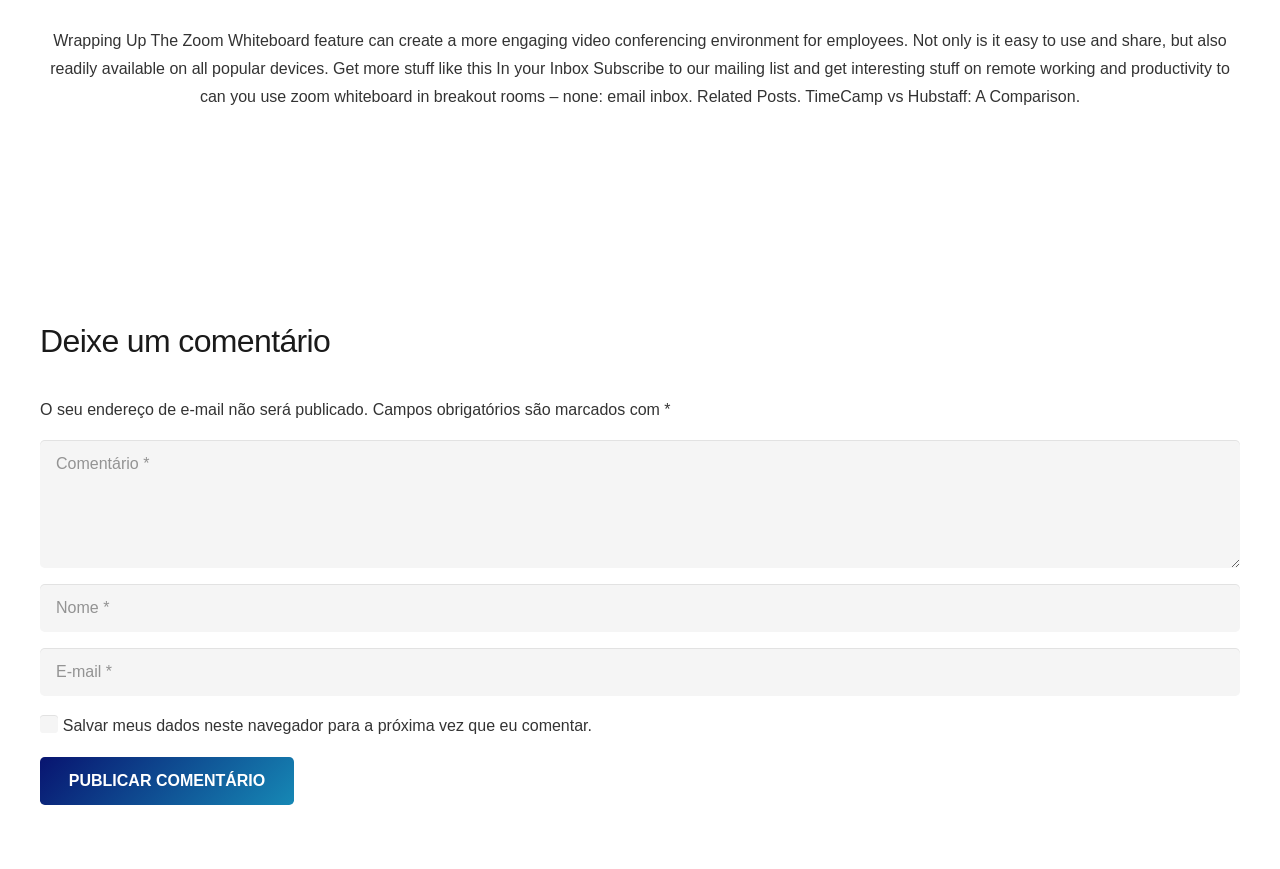What is the purpose of the Zoom Whiteboard feature?
Offer a detailed and full explanation in response to the question.

Based on the StaticText element with the text 'Wrapping Up The Zoom Whiteboard feature can create a more engaging video conferencing environment for employees.', it can be inferred that the purpose of the Zoom Whiteboard feature is to create a more engaging video conferencing environment.